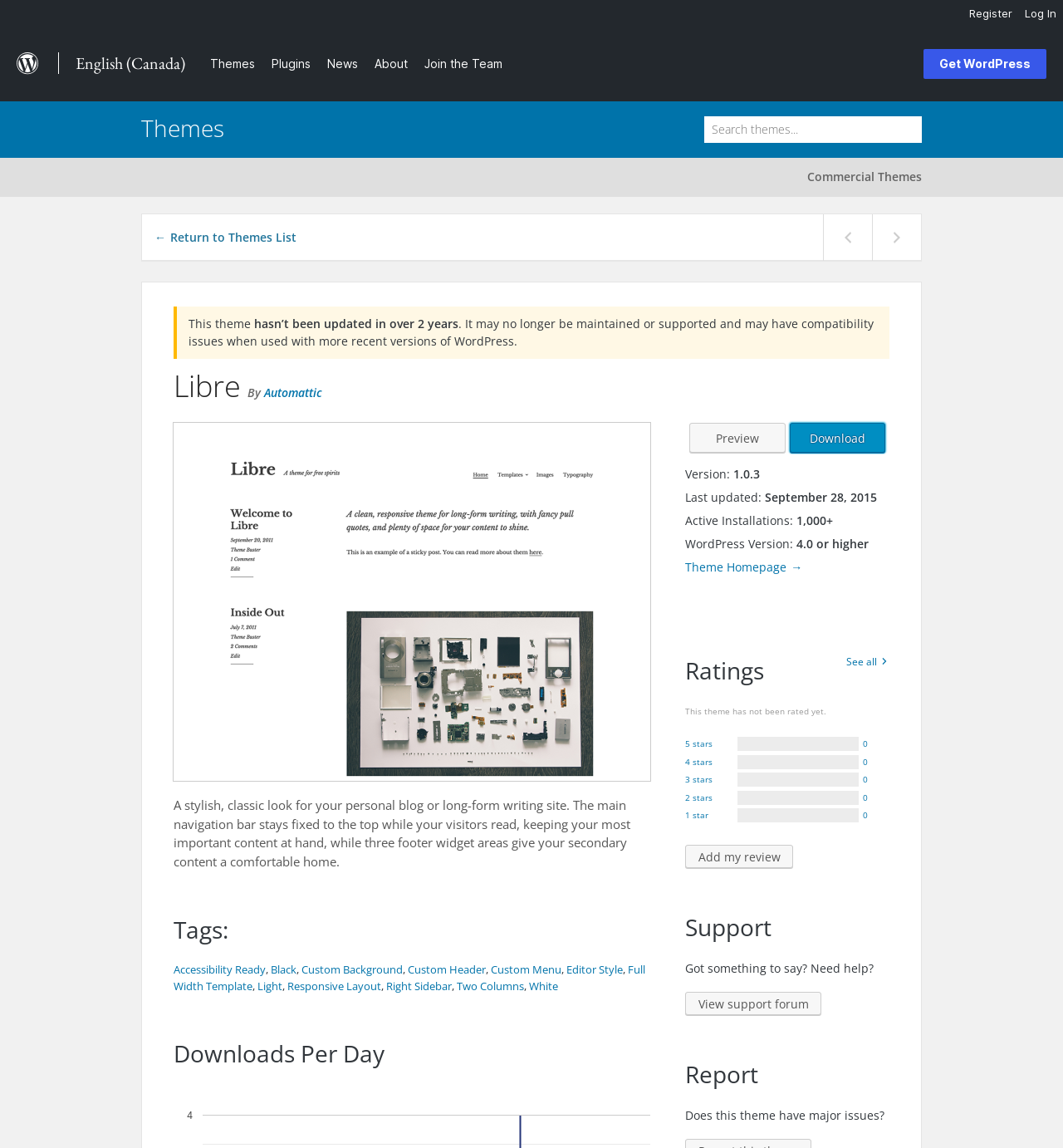Indicate the bounding box coordinates of the clickable region to achieve the following instruction: "Download the Libre theme."

[0.743, 0.368, 0.833, 0.394]